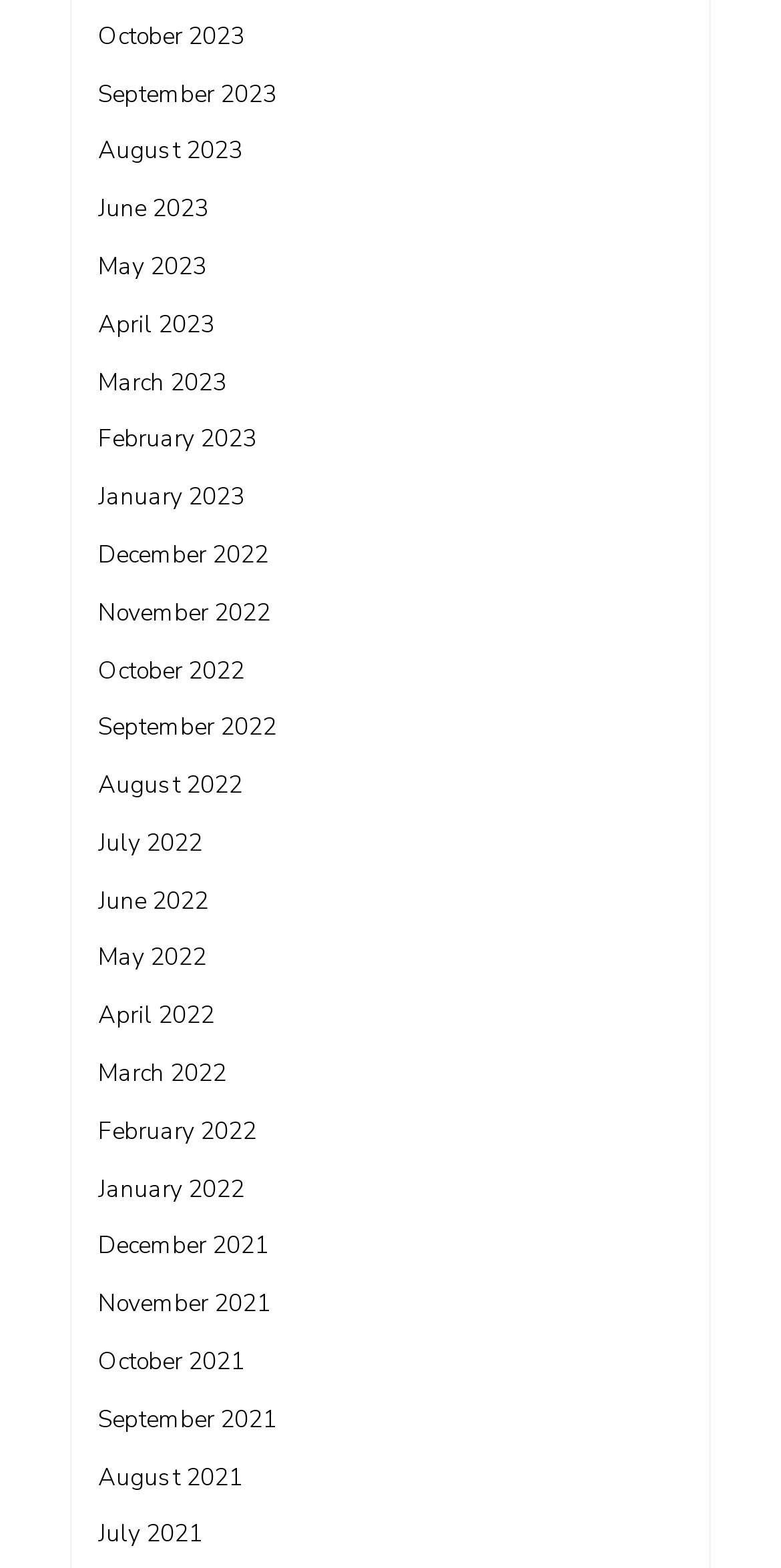Determine the bounding box coordinates for the UI element matching this description: "October 2022".

[0.126, 0.417, 0.313, 0.437]